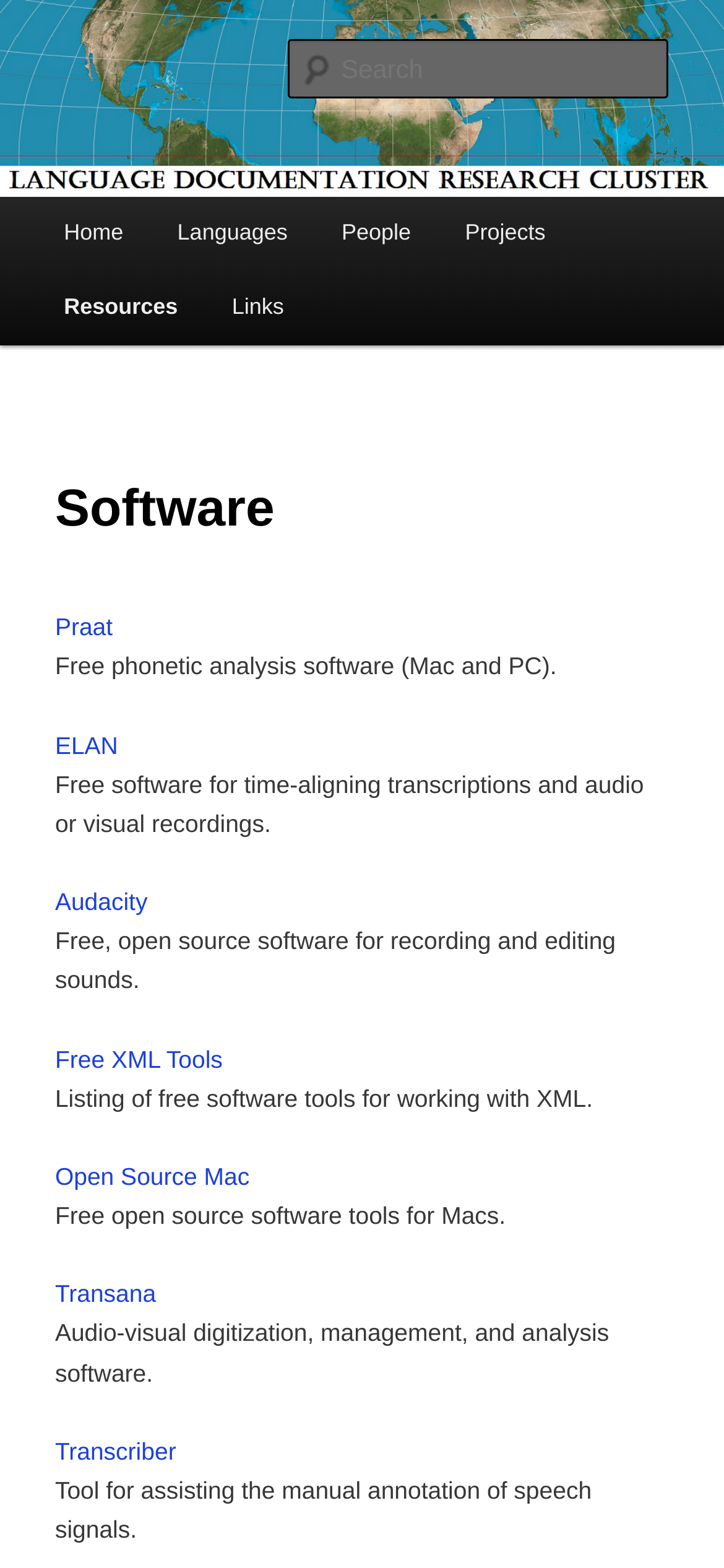Find the bounding box of the UI element described as follows: "Search".

None